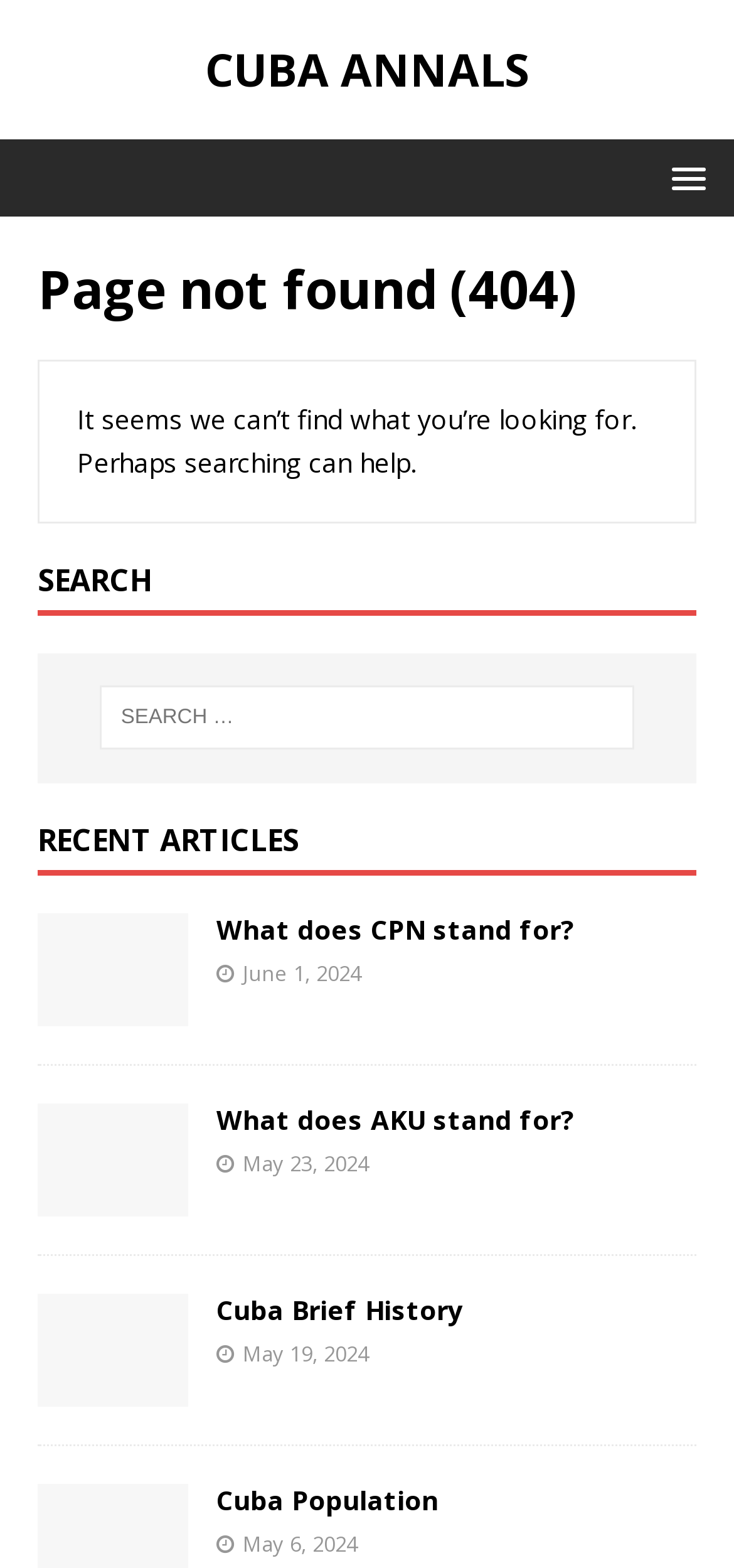What type of content is listed below the search box?
Utilize the information in the image to give a detailed answer to the question.

The content listed below the search box is recent articles, as indicated by the heading 'RECENT ARTICLES' above the list of links and images. The links have descriptive text and dates, suggesting that they are article titles and publication dates.